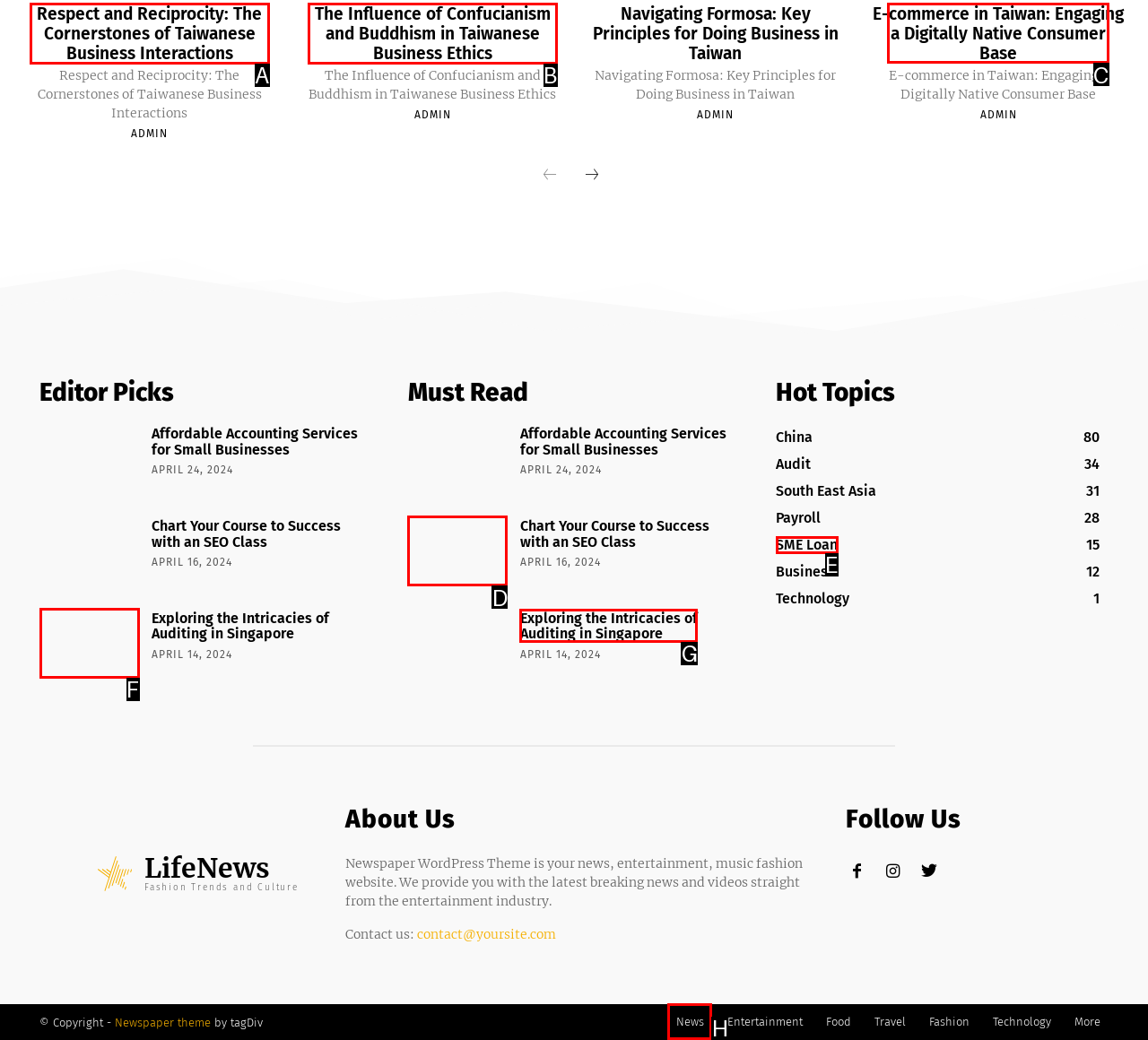Please indicate which HTML element to click in order to fulfill the following task: Navigate to 'E-commerce in Taiwan: Engaging a Digitally Native Consumer Base' Respond with the letter of the chosen option.

C